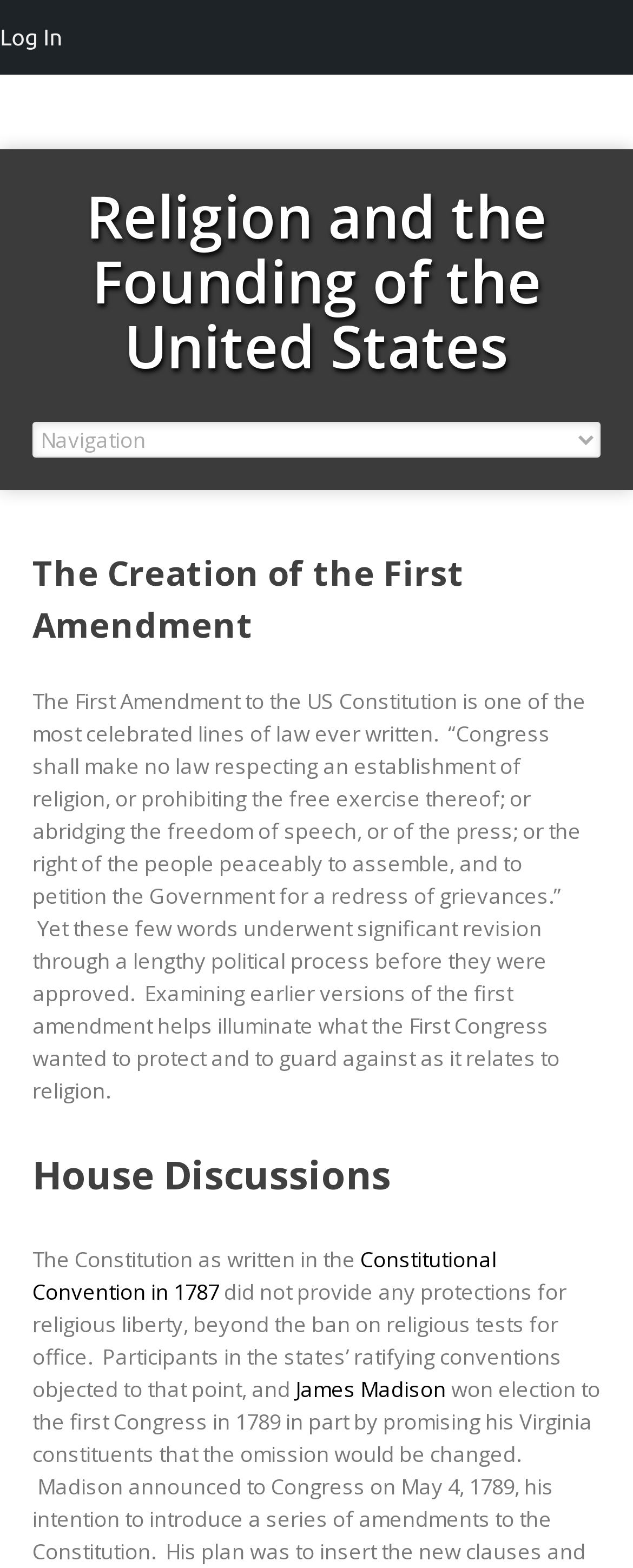Predict the bounding box coordinates for the UI element described as: "Constitutional Convention in 1787". The coordinates should be four float numbers between 0 and 1, presented as [left, top, right, bottom].

[0.051, 0.794, 0.785, 0.833]